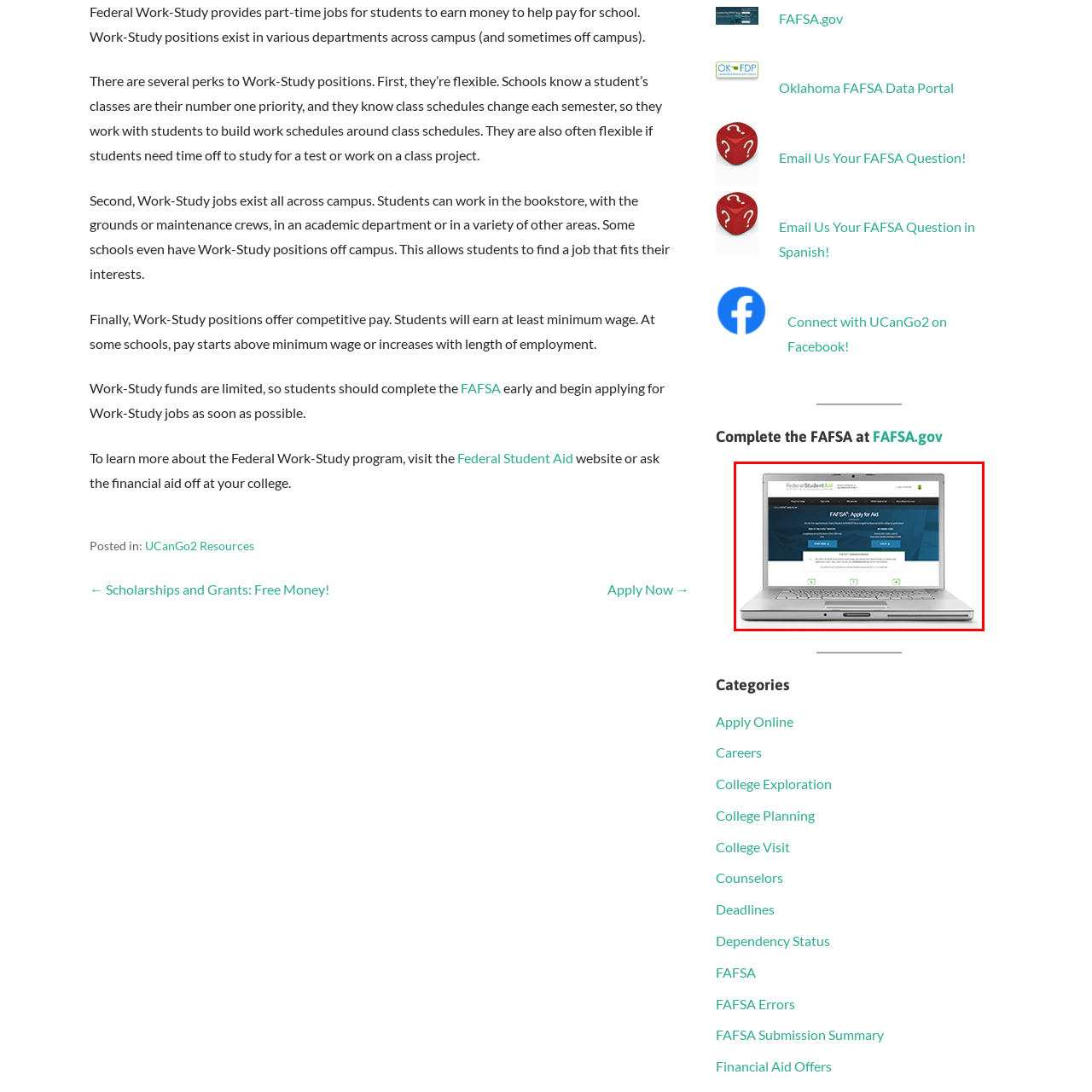What type of financial aid is mentioned on the website?
Please analyze the image within the red bounding box and provide a comprehensive answer based on the visual information.

The website mentions that submitting the FAFSA application early can provide access to various financial aid opportunities, including grants, loans, and work-study positions, which are different types of financial aid that can help students fund their education.